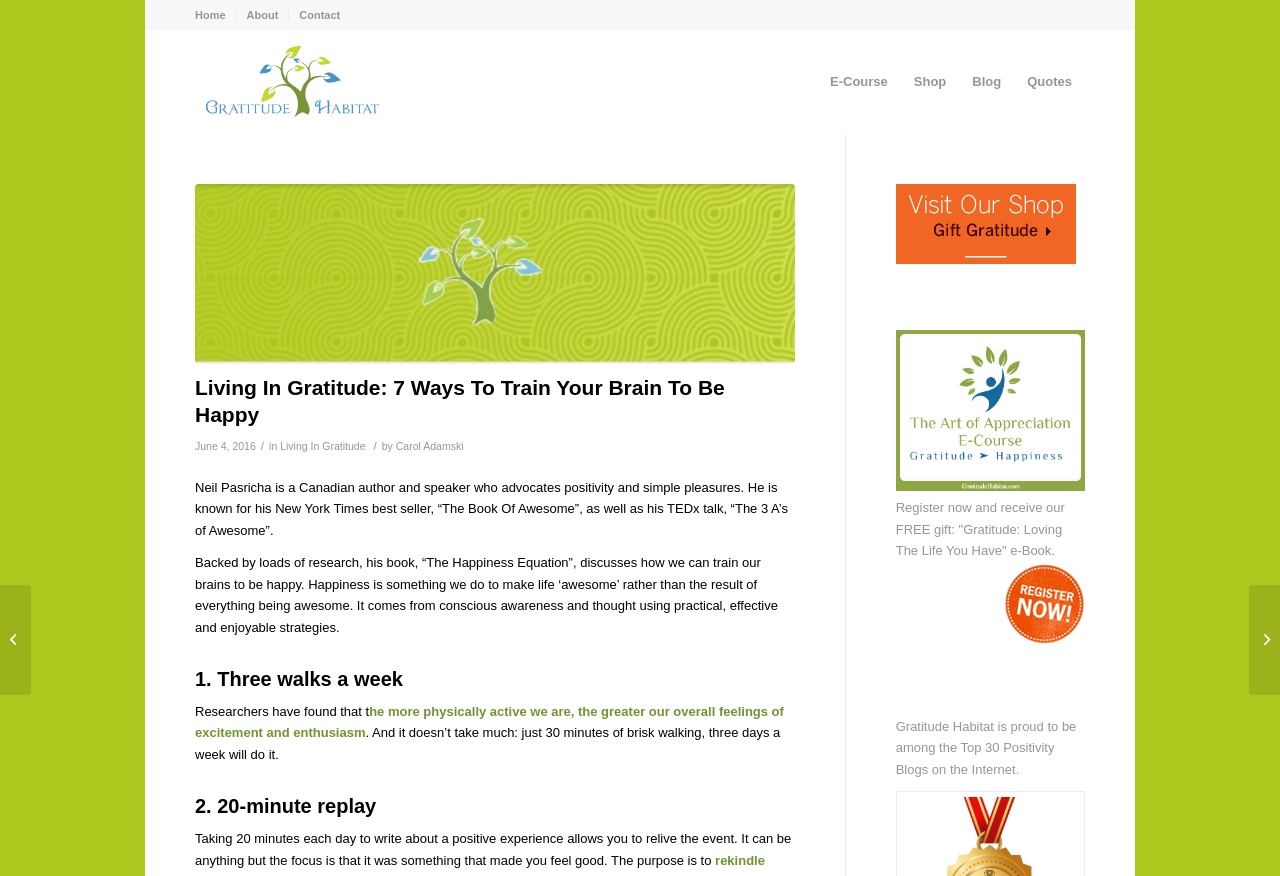Please identify the coordinates of the bounding box that should be clicked to fulfill this instruction: "View the 'Gratitude Habitat' image".

[0.152, 0.033, 0.305, 0.153]